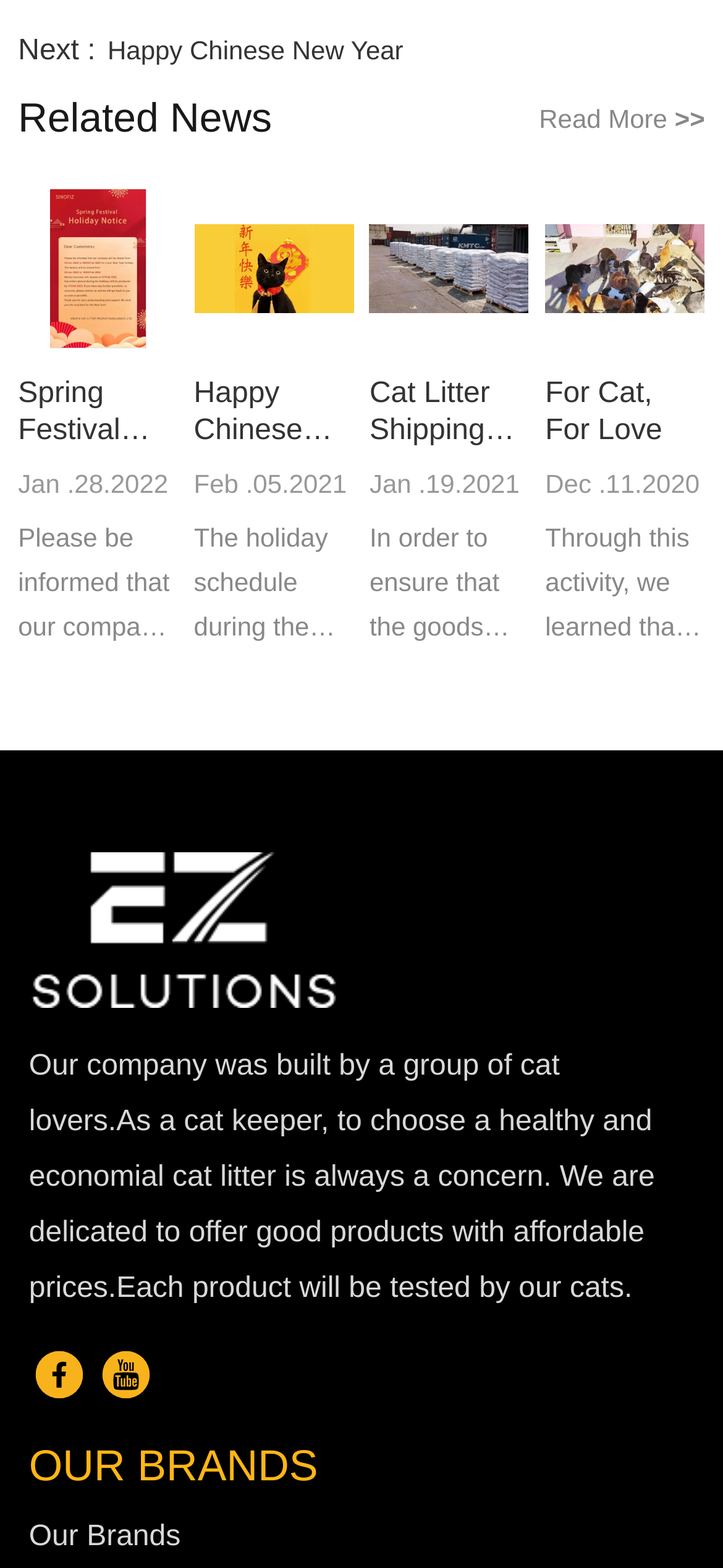Please give a succinct answer using a single word or phrase:
What is the company's holiday schedule during the 2021 Spring Festival?

Office:10th. to 17th.Feb., work starts on the 18th.Feb.